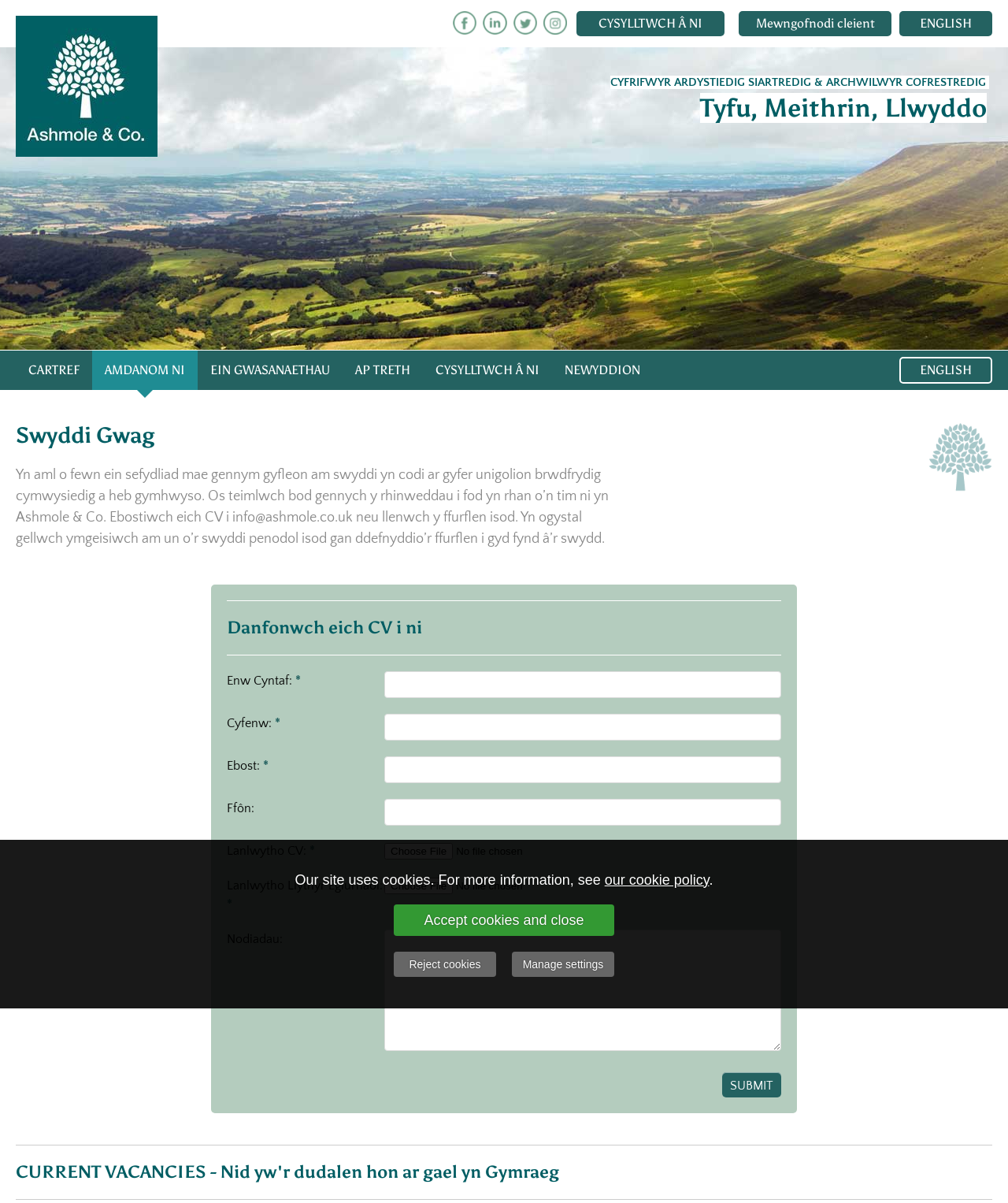Answer the question in a single word or phrase:
What is the language of the webpage?

Welsh